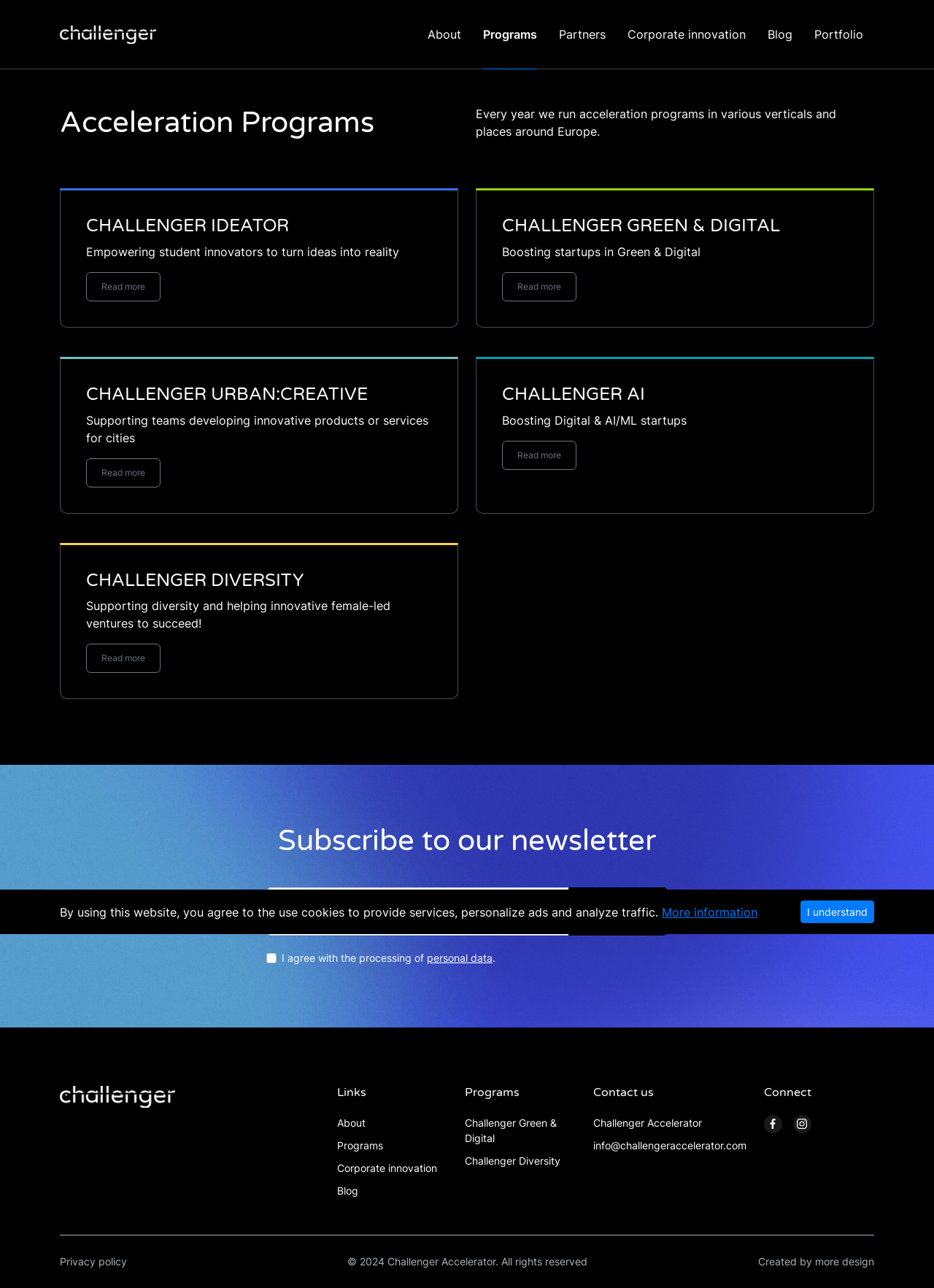Provide the bounding box coordinates for the UI element that is described as: "Challenger Green & Digital".

[0.498, 0.867, 0.596, 0.888]